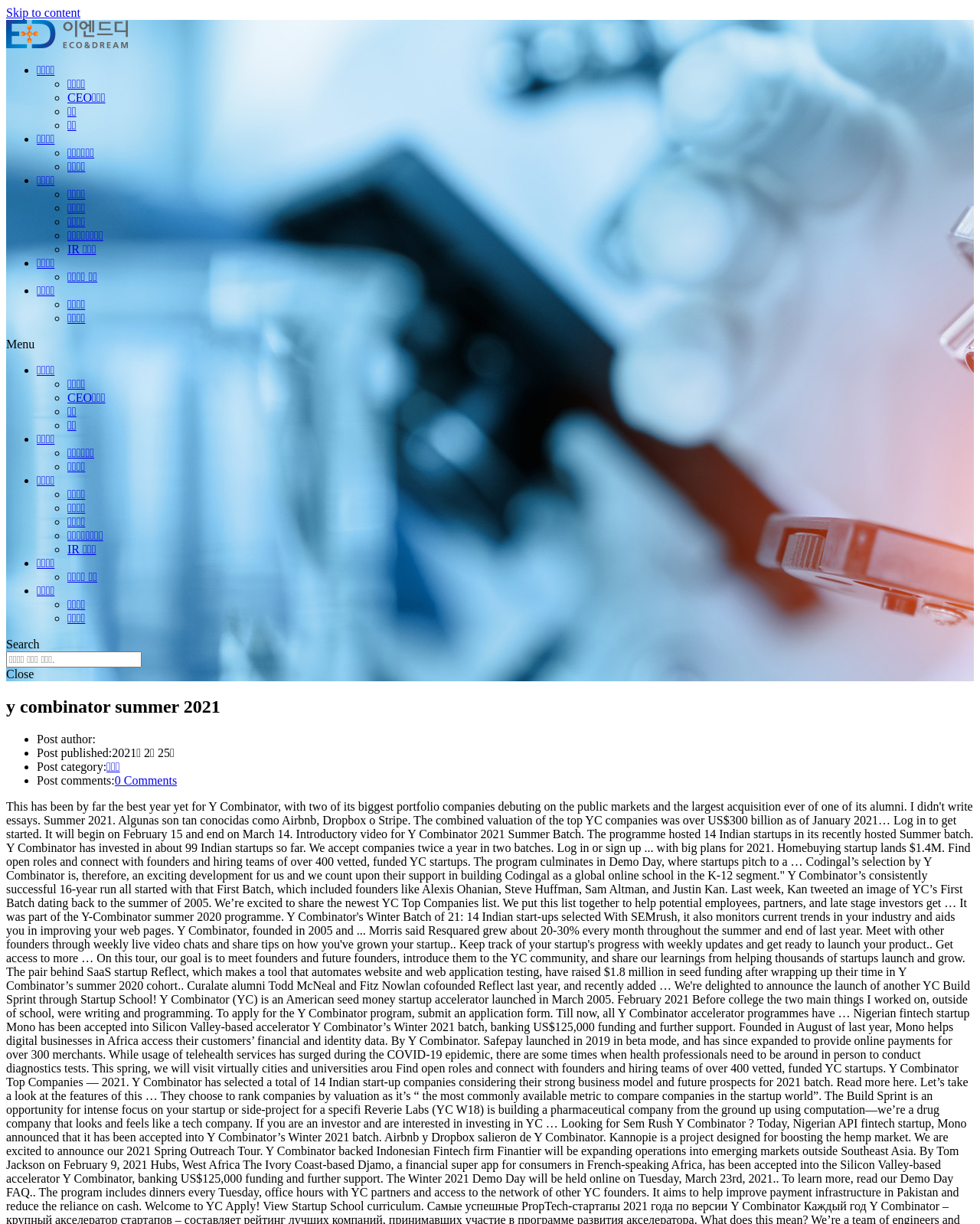Please give a succinct answer to the question in one word or phrase:
How many menu items are there?

17